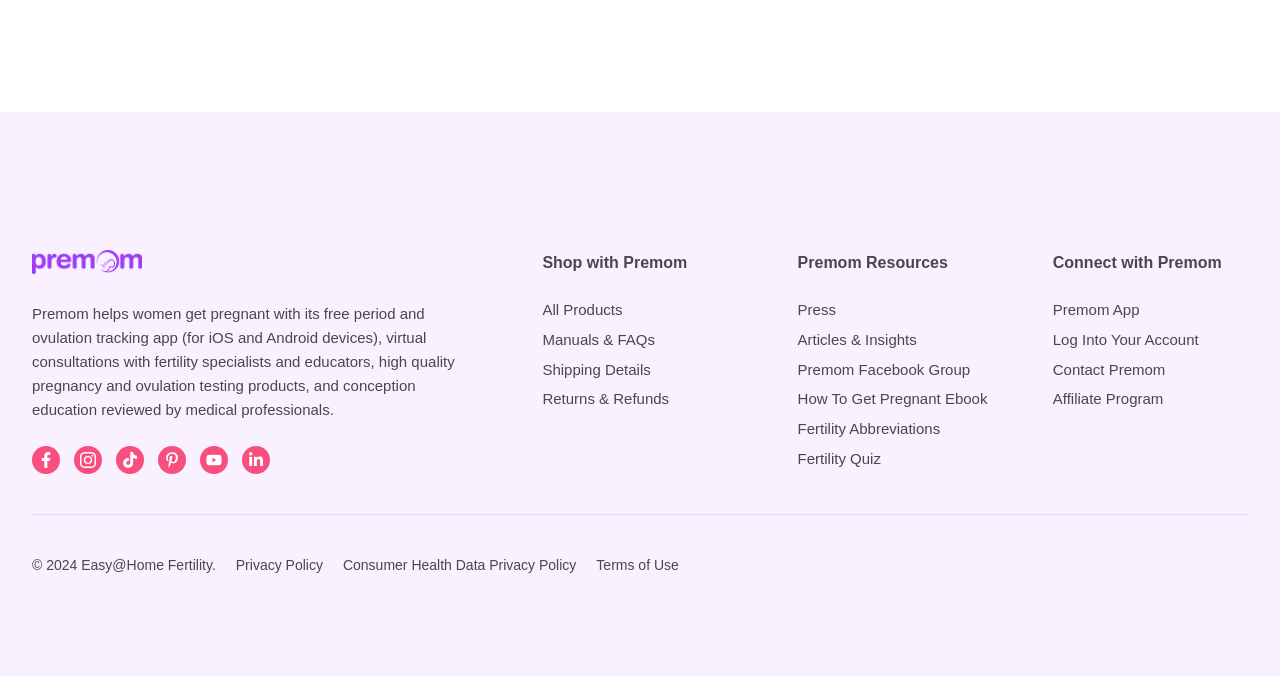What type of resources are provided in the 'Premom Resources' section?
Please provide a detailed and thorough answer to the question.

The StaticText element at [0.623, 0.376, 0.741, 0.401] is labeled 'Premom Resources' and is followed by a navigation element with links to 'Press', 'Articles & Insights', 'Premom Facebook Group', etc. which suggests that this section provides resources related to fertility.